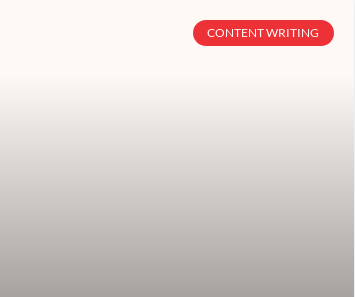Give a comprehensive caption for the image.

The image features a prominent red button labeled "CONTENT WRITING," which serves as an interactive element on the webpage. This button is designed to draw attention, likely directing users to further resources or articles related to content writing. The background has a subtle gradient that transitions from a light beige at the top to a muted gray at the bottom, creating a visually appealing contrast that highlights the button. This design choice not only enhances the aesthetic of the page but also emphasizes the importance of content writing as a topic on the site.